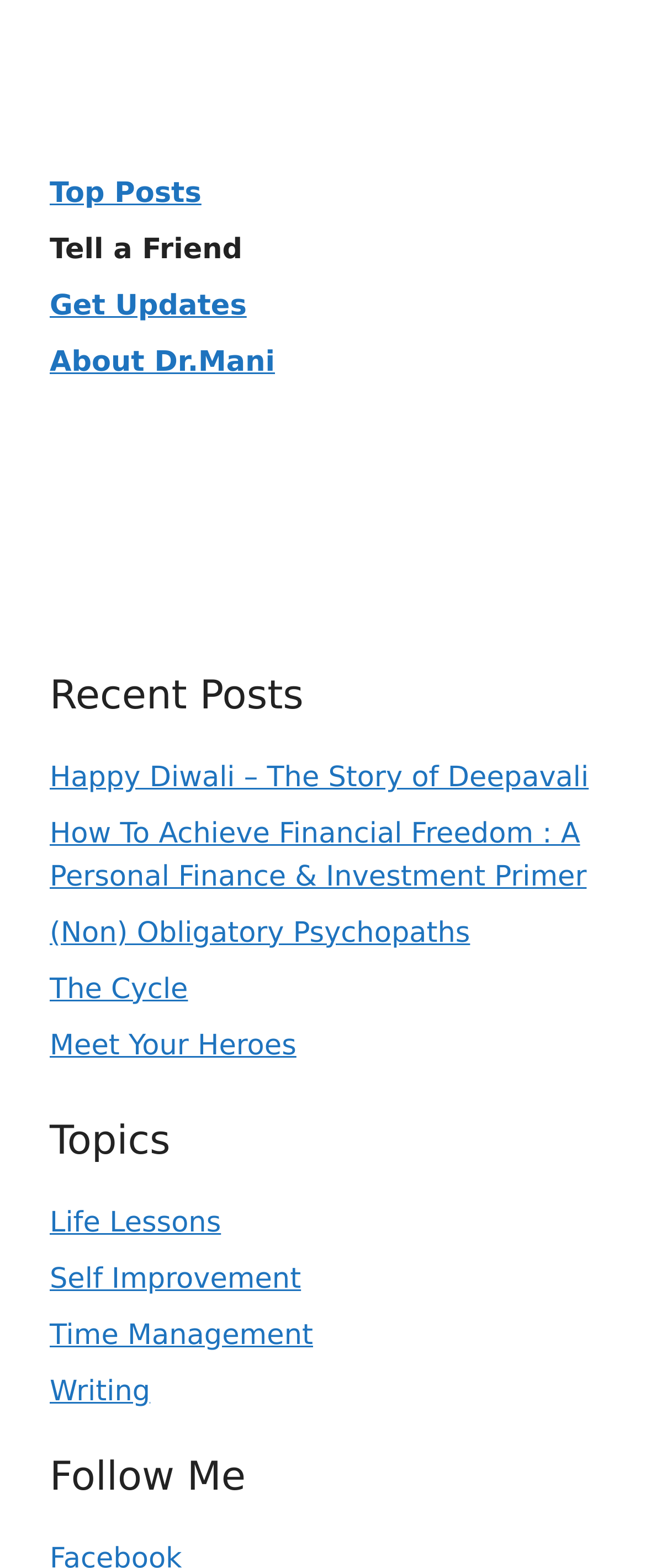Please locate the bounding box coordinates of the element that should be clicked to complete the given instruction: "Click on 'My Fourth Turning : 55 Life Lessons To Win'".

[0.259, 0.059, 0.741, 0.081]